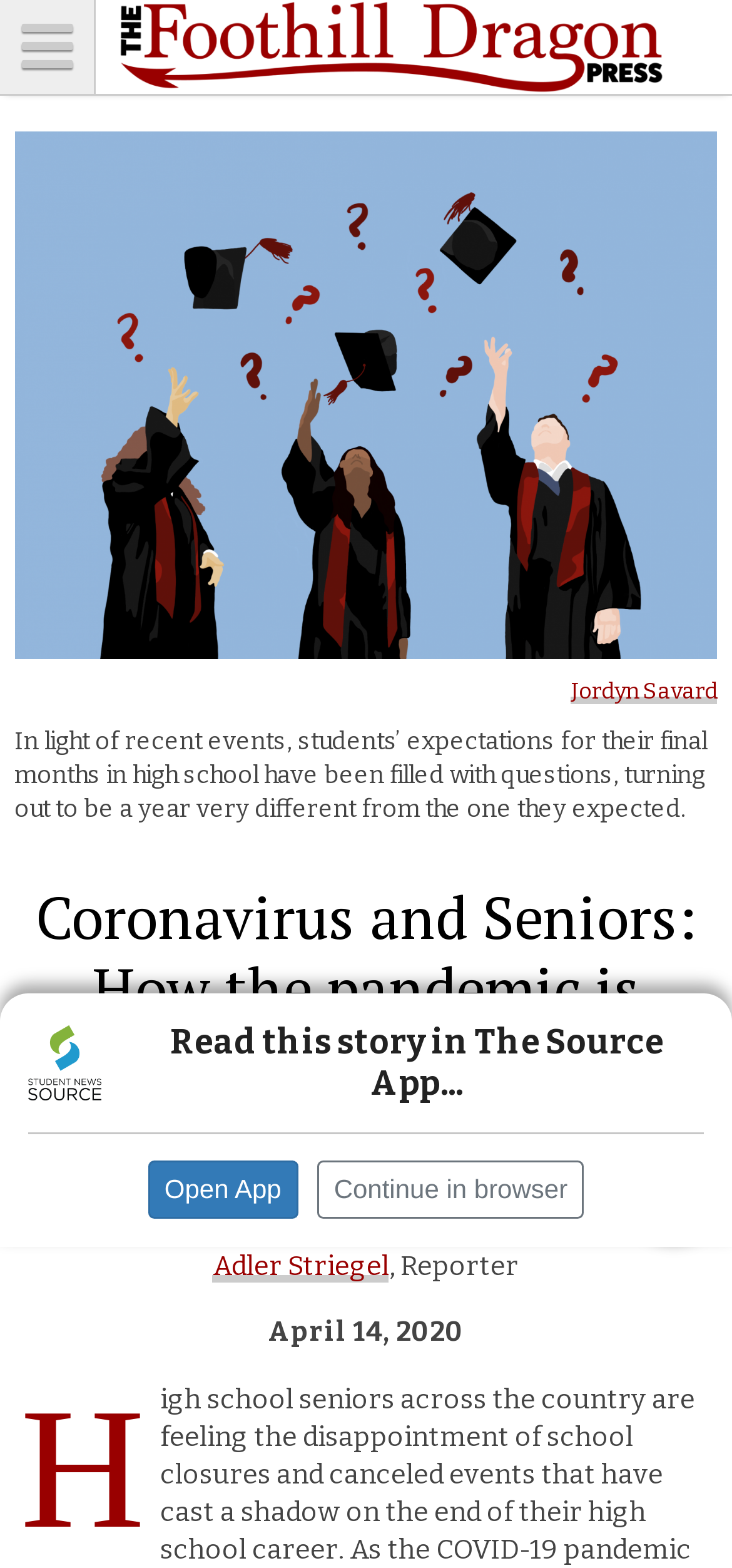Who is the author of the article?
Based on the image, answer the question with as much detail as possible.

I found the authors' names by looking at the link elements with the text 'Jordyn Savard' and 'Adler Striegel'.